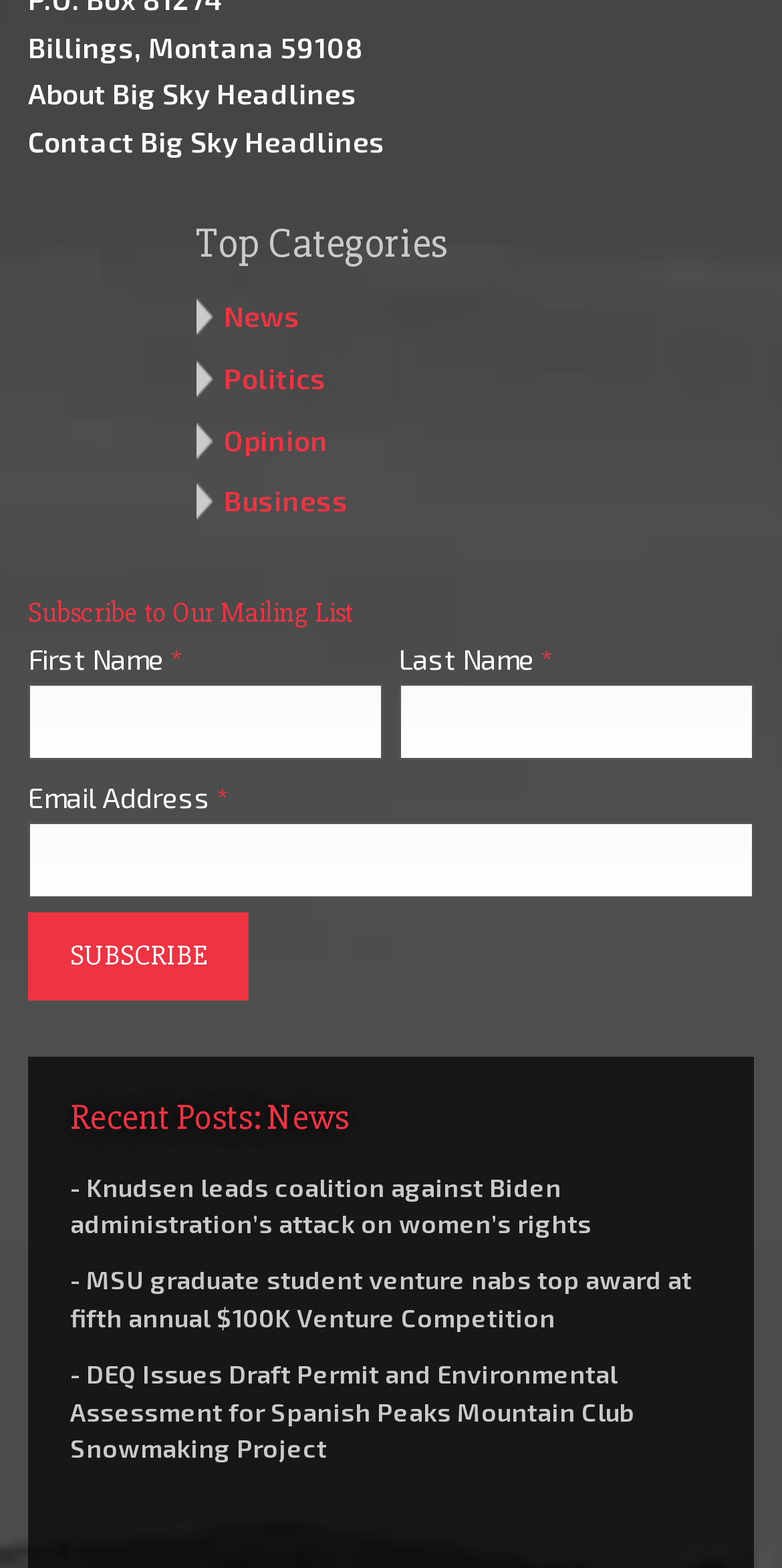What is the location of Big Sky Headlines?
Refer to the image and provide a one-word or short phrase answer.

Billings, Montana 59108